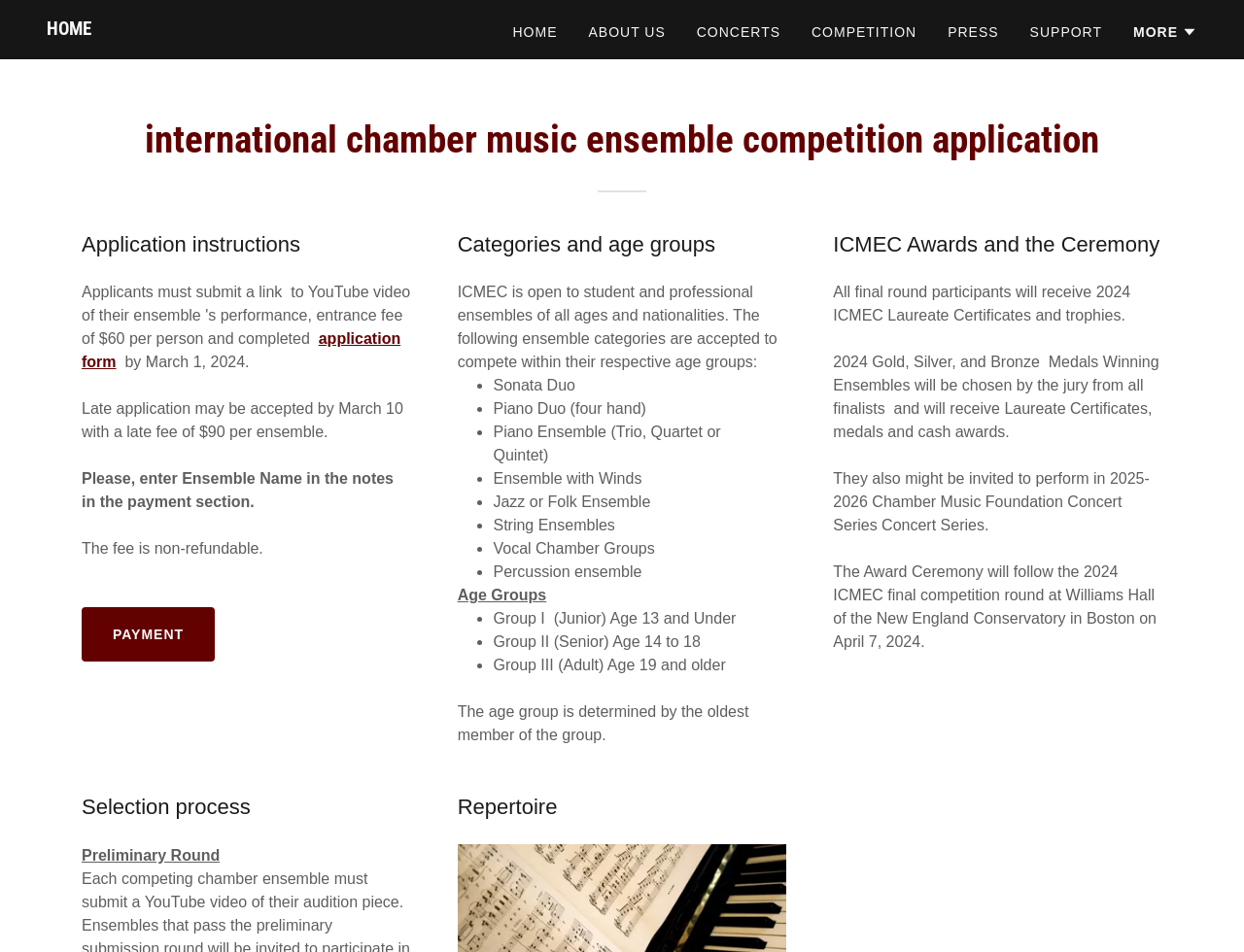What are the categories for ensemble types?
Refer to the image and provide a concise answer in one word or phrase.

Sonata Duo, Piano Duo, etc.